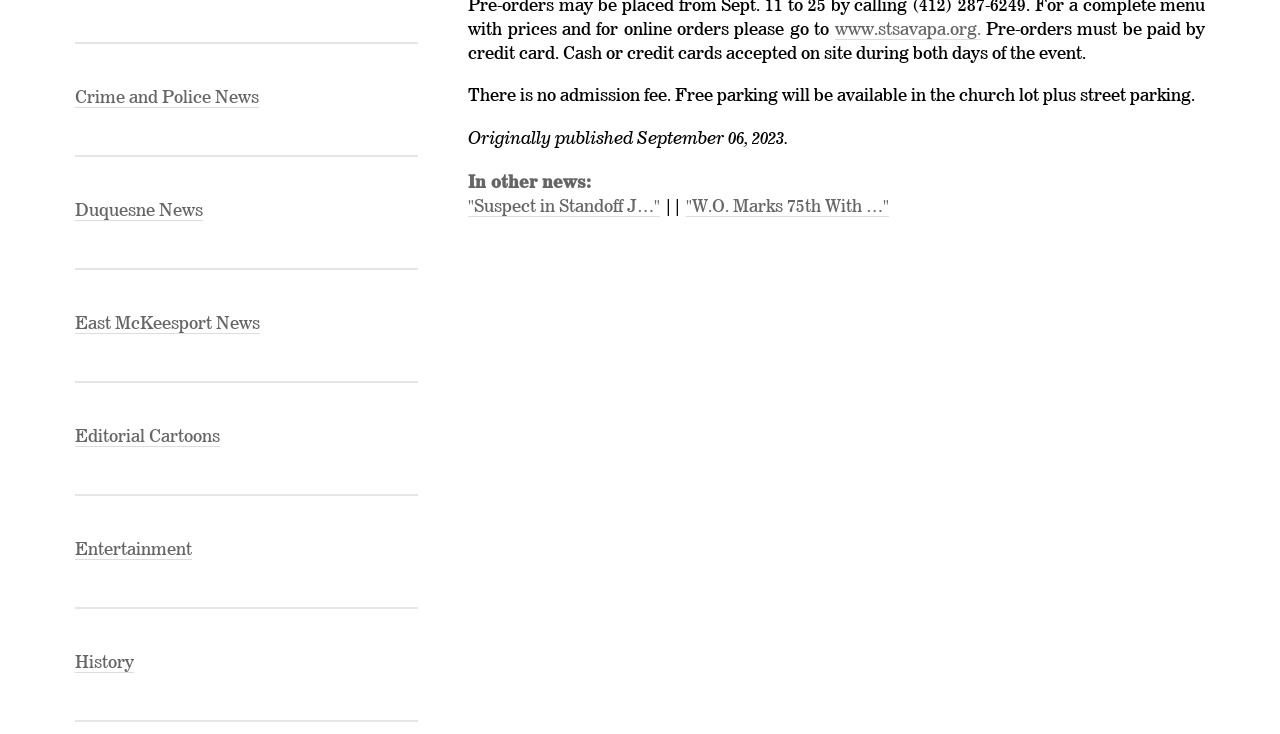Please indicate the bounding box coordinates for the clickable area to complete the following task: "Go to Duquesne News". The coordinates should be specified as four float numbers between 0 and 1, i.e., [left, top, right, bottom].

[0.058, 0.277, 0.158, 0.301]